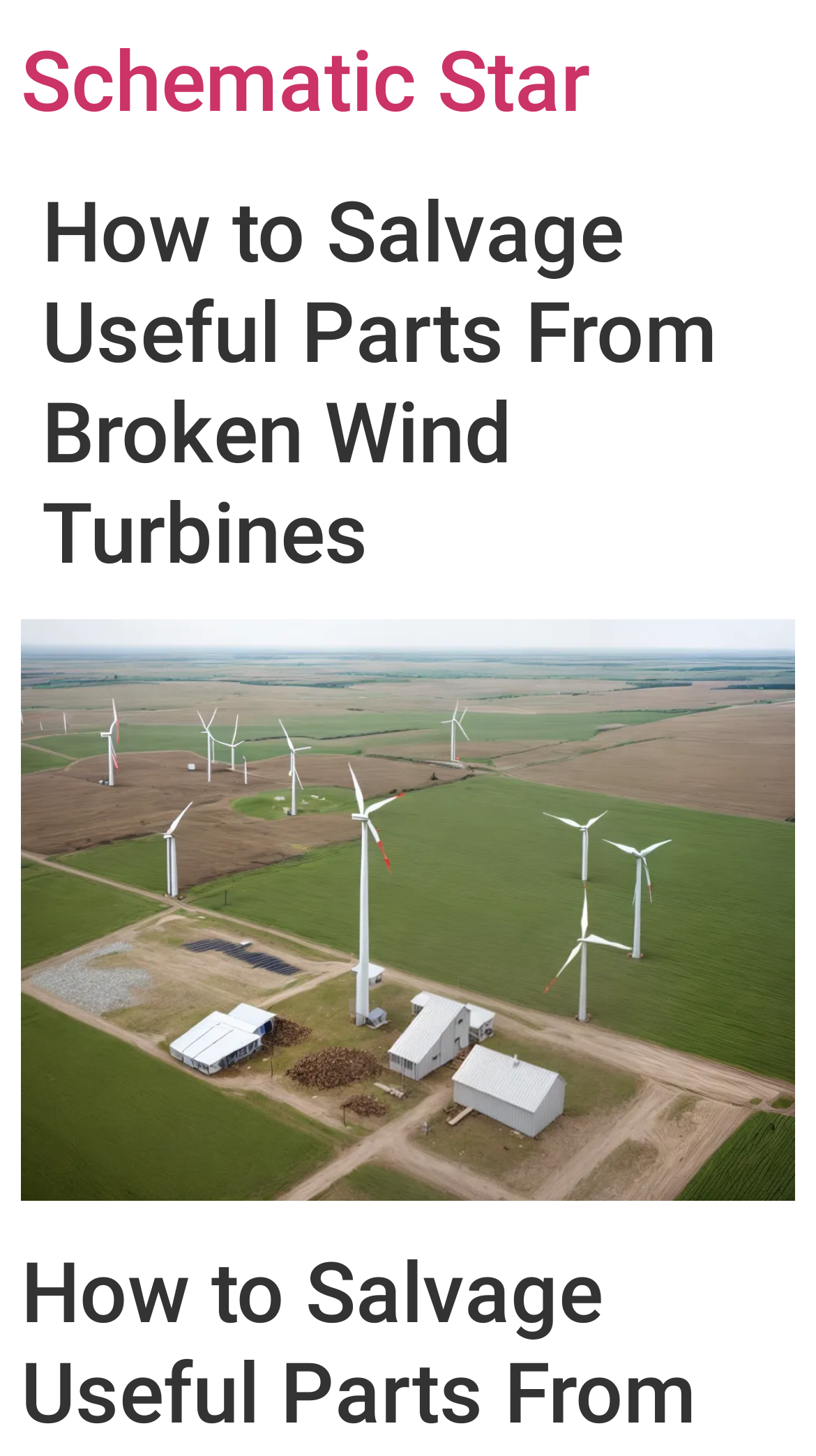Provide the bounding box coordinates for the UI element described in this sentence: "Schematic Star". The coordinates should be four float values between 0 and 1, i.e., [left, top, right, bottom].

[0.026, 0.023, 0.723, 0.091]